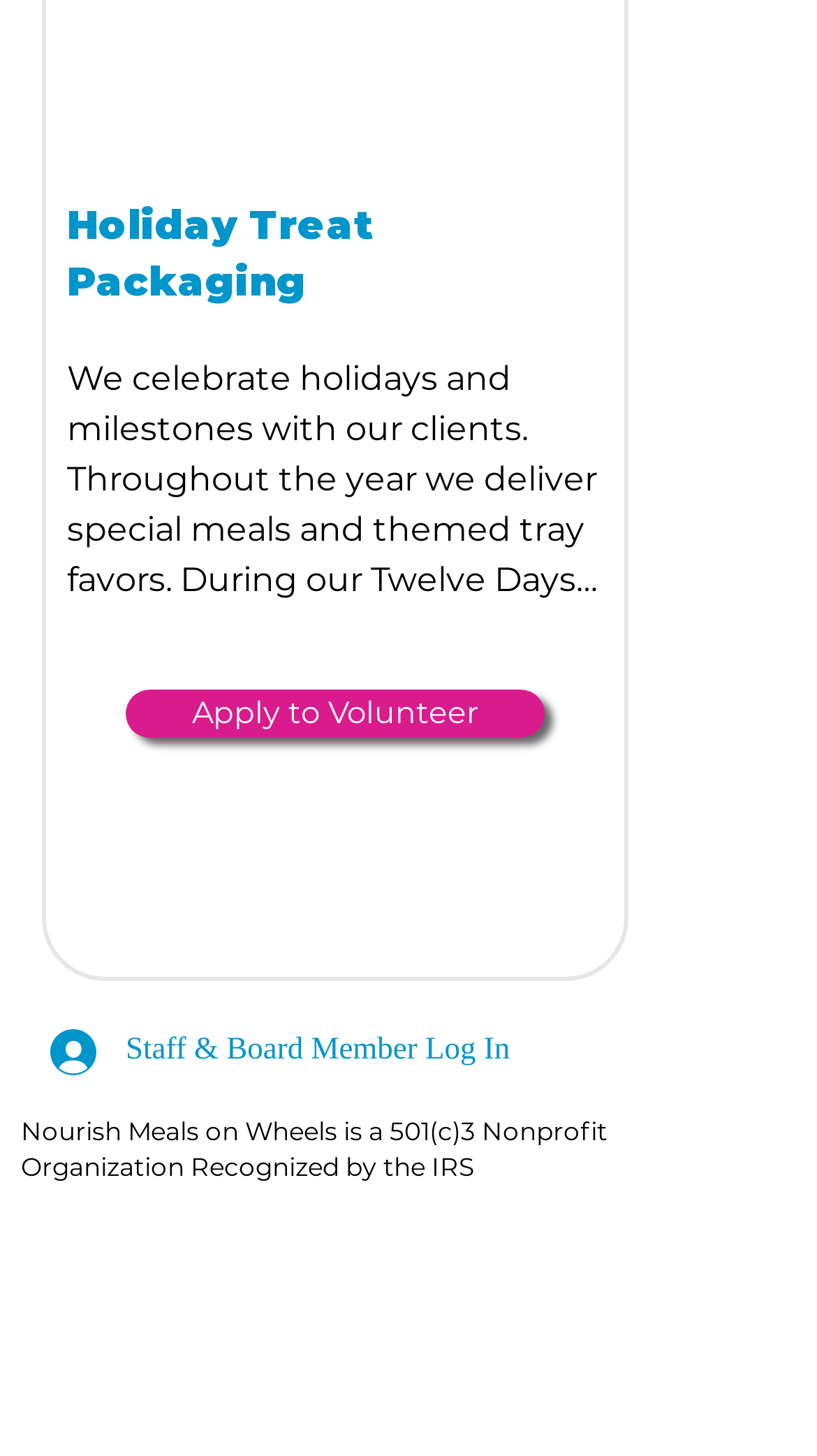What is the image at the bottom left used for?
Based on the visual, give a brief answer using one word or a short phrase.

Logo